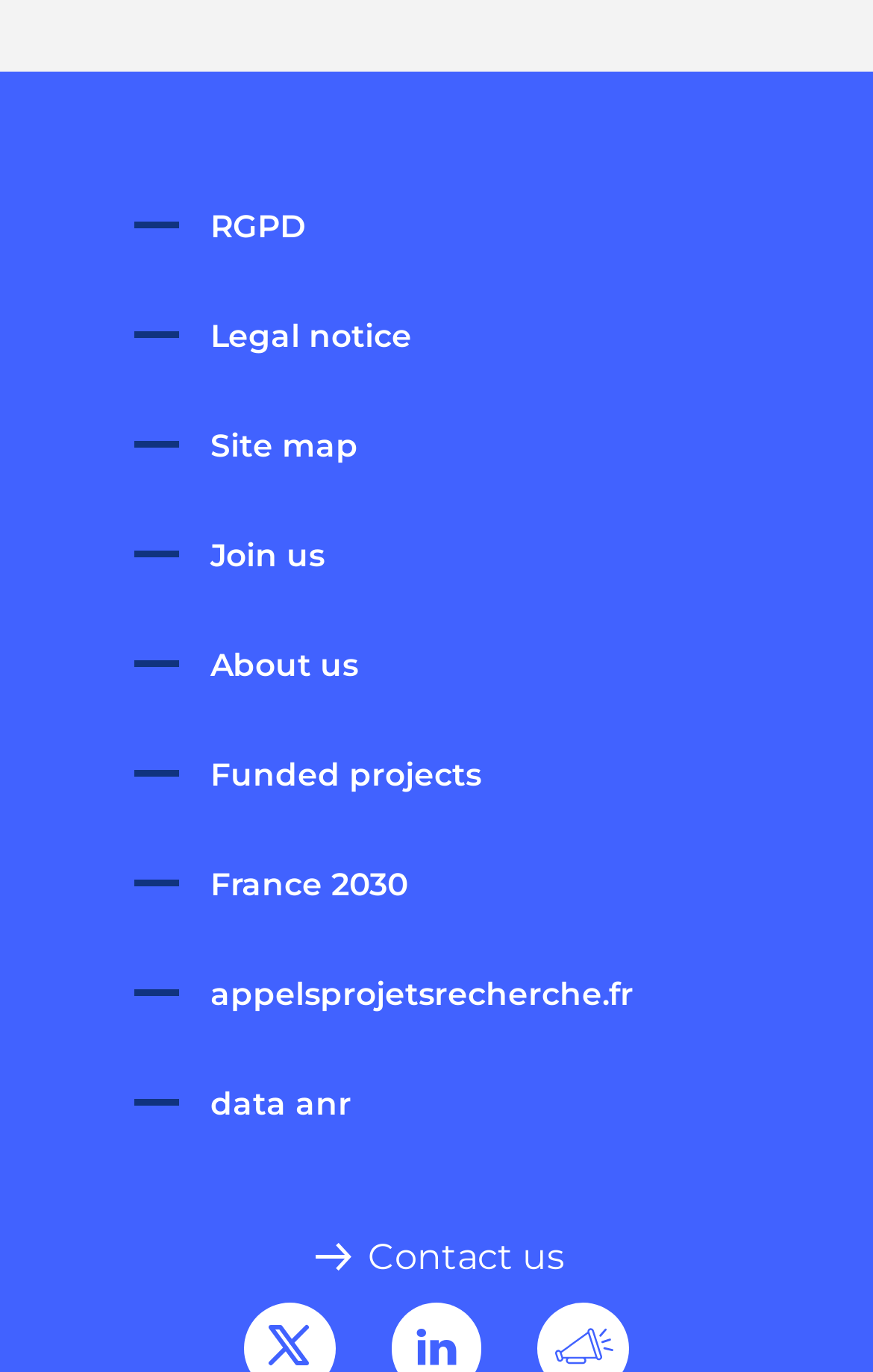Pinpoint the bounding box coordinates of the clickable element to carry out the following instruction: "Contact us."

[0.353, 0.901, 0.647, 0.932]